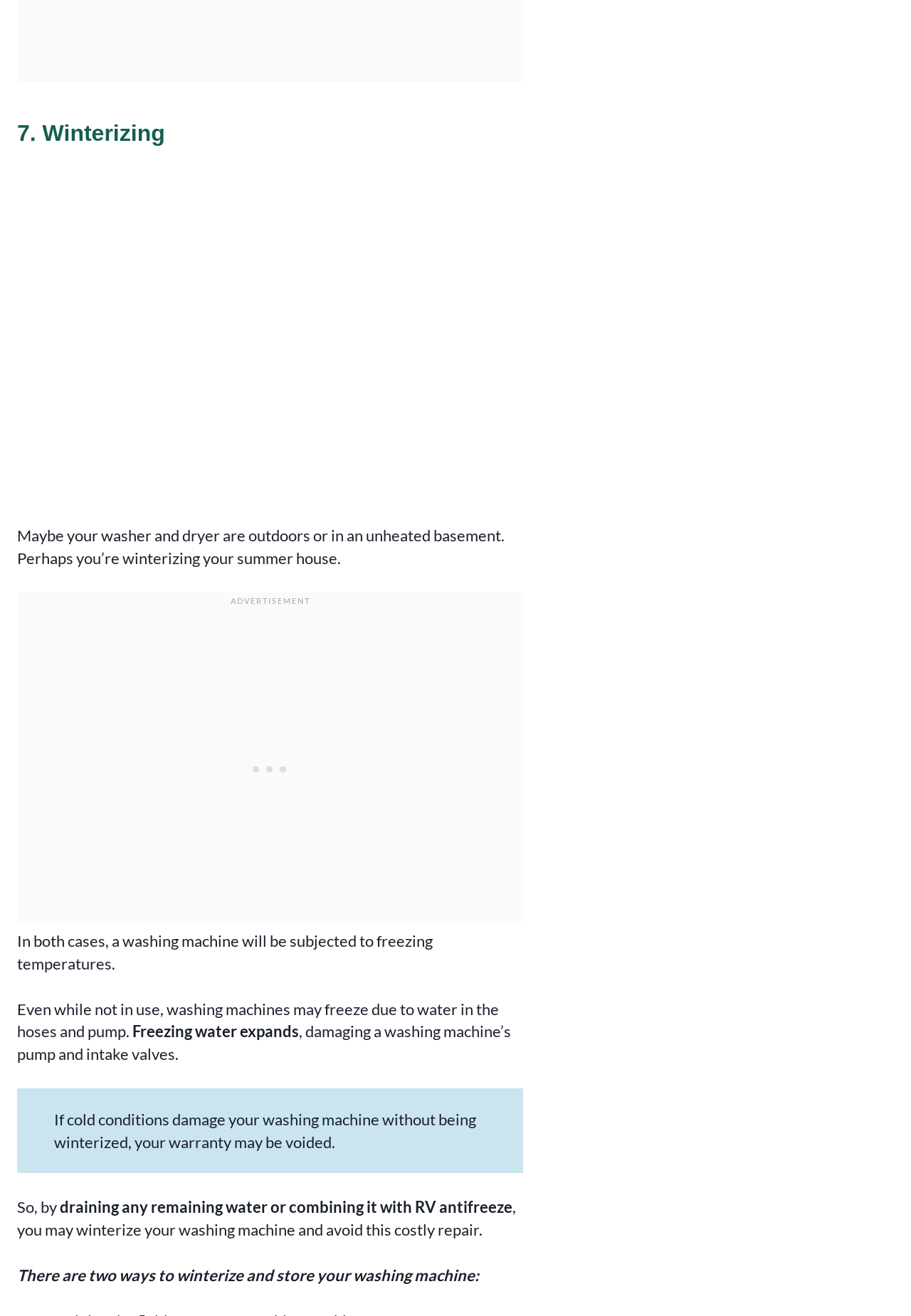How can a washing machine be winterized?
From the screenshot, supply a one-word or short-phrase answer.

Draining water or using RV antifreeze